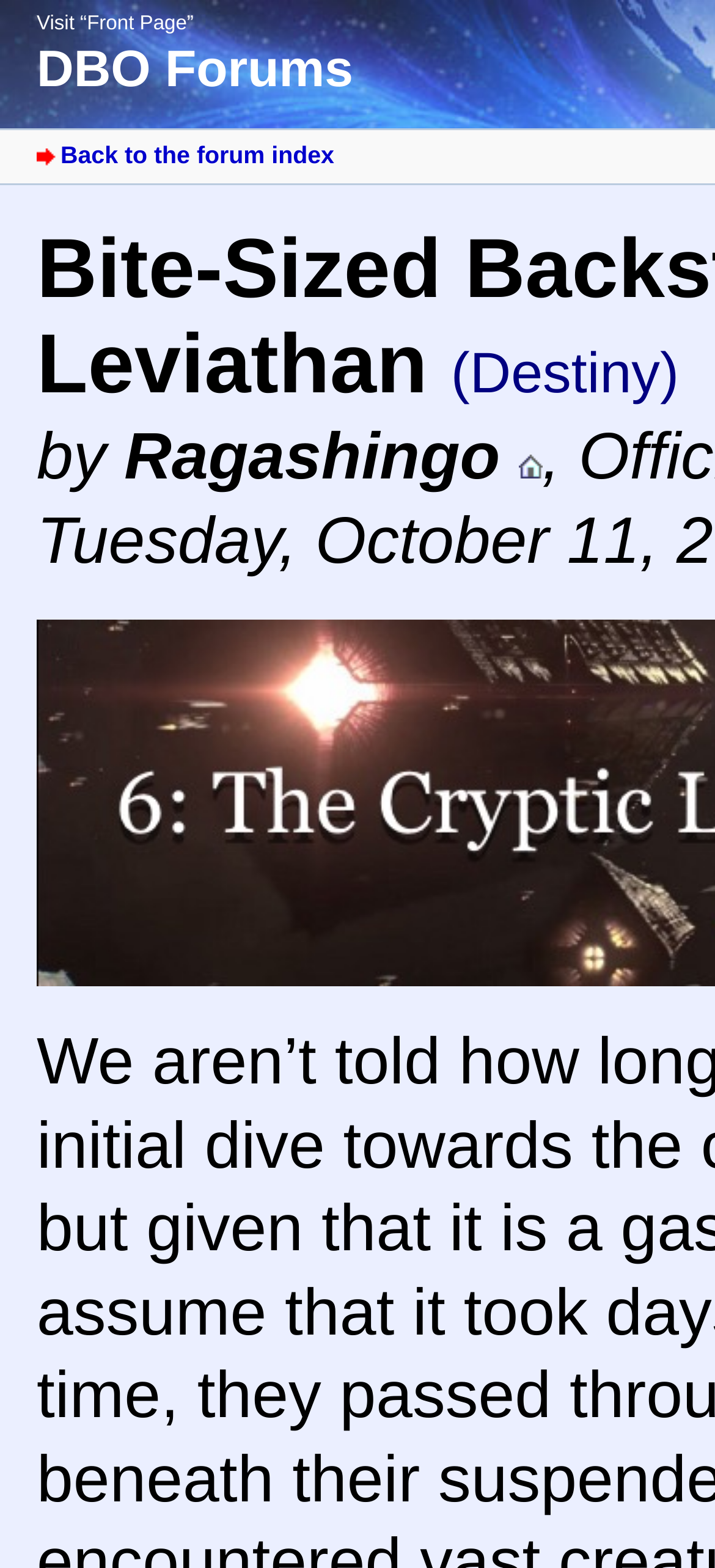Find the bounding box coordinates for the UI element that matches this description: "Back to the forum index".

[0.051, 0.09, 0.468, 0.108]